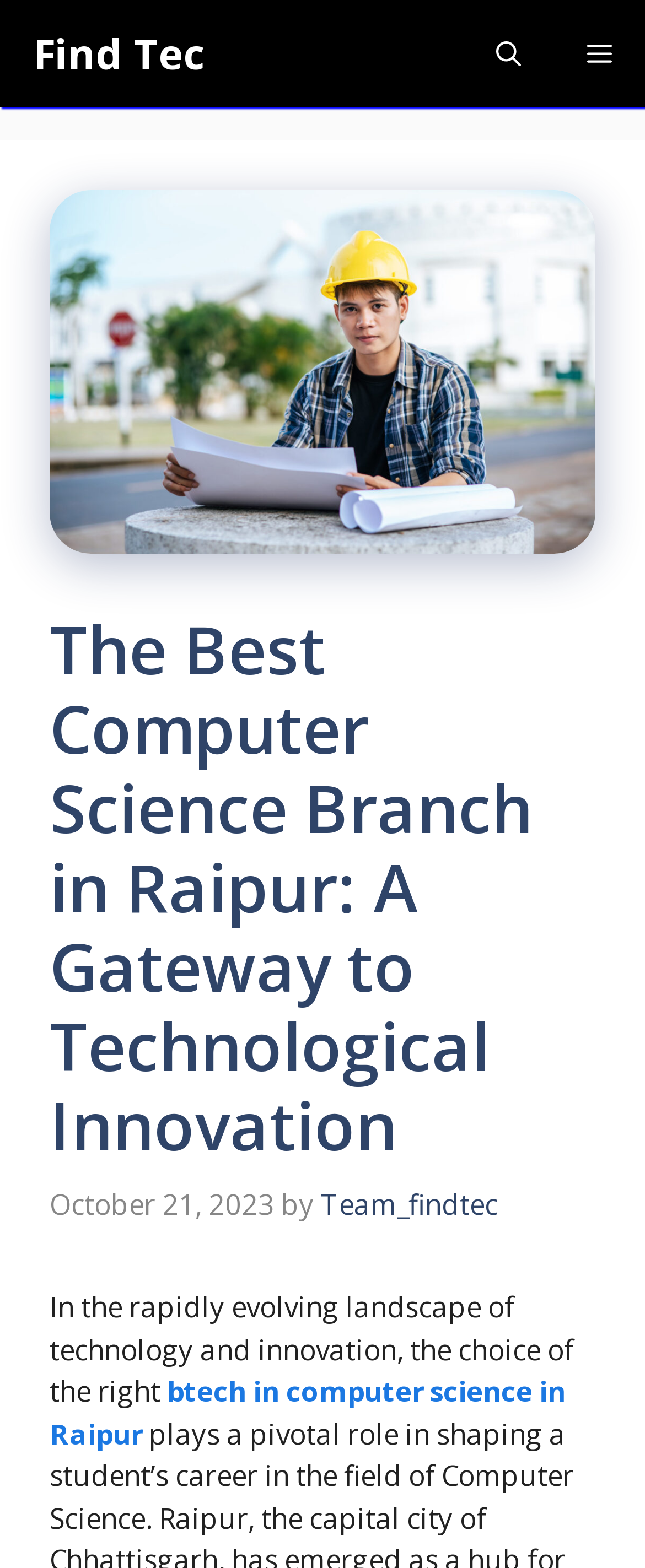Determine the bounding box coordinates for the UI element matching this description: "Find Tec".

[0.051, 0.0, 0.318, 0.069]